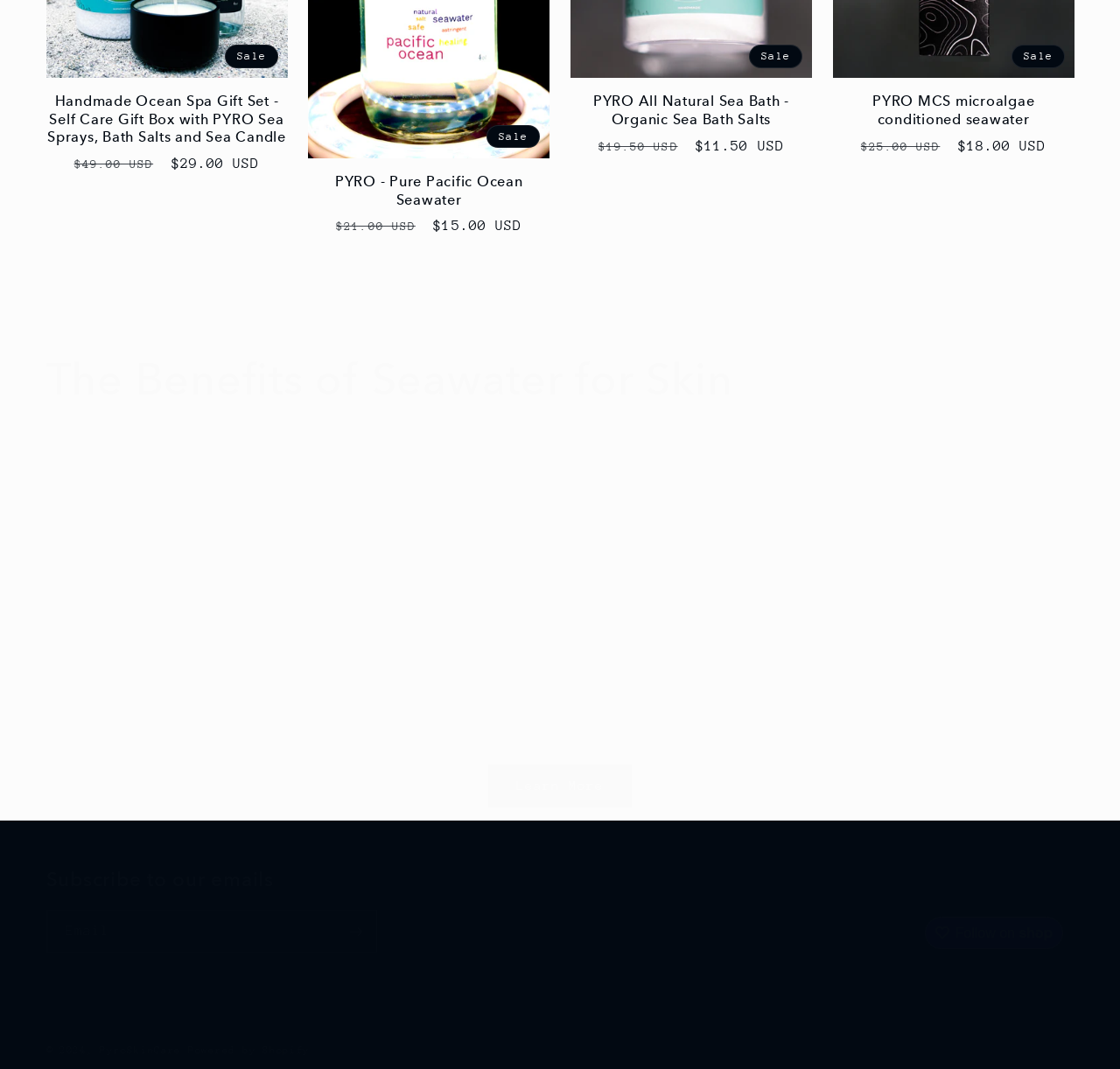Please specify the bounding box coordinates of the region to click in order to perform the following instruction: "Click on the 'Learn More' link".

[0.436, 0.715, 0.564, 0.755]